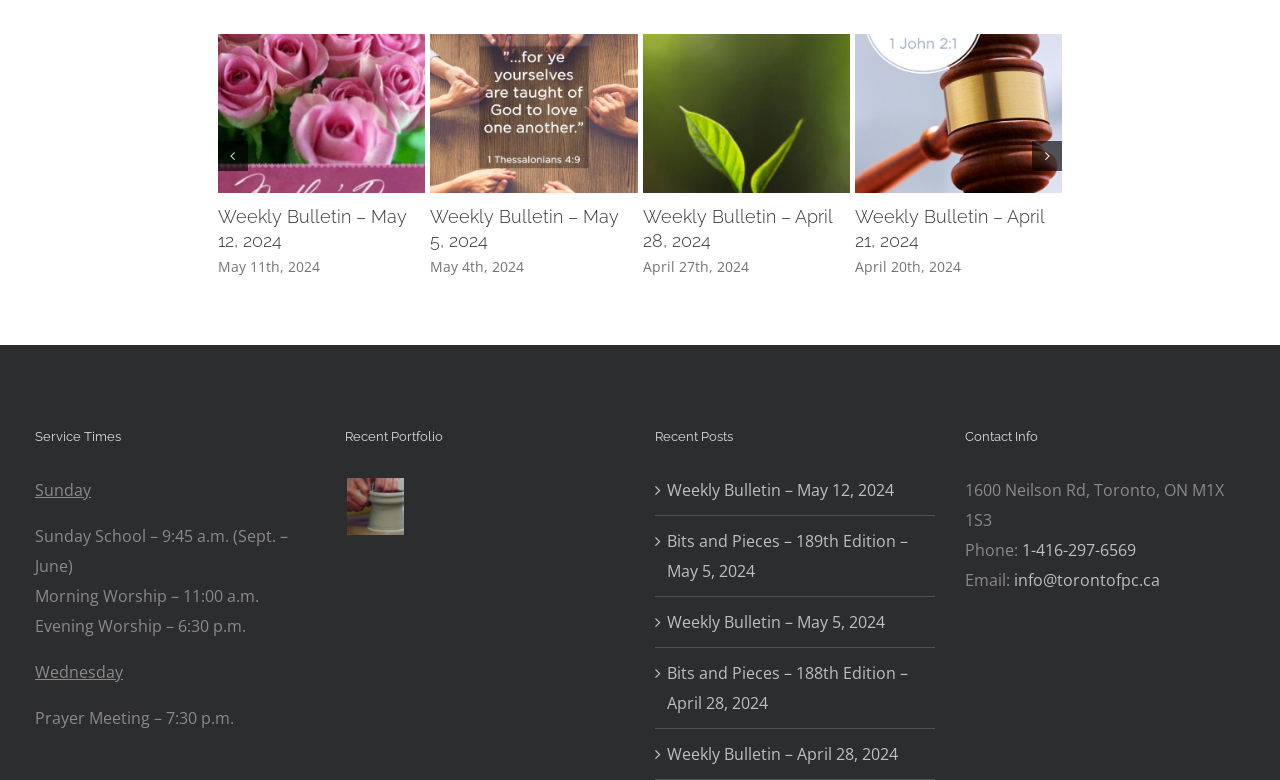Please answer the following query using a single word or phrase: 
How many recent posts are displayed?

5